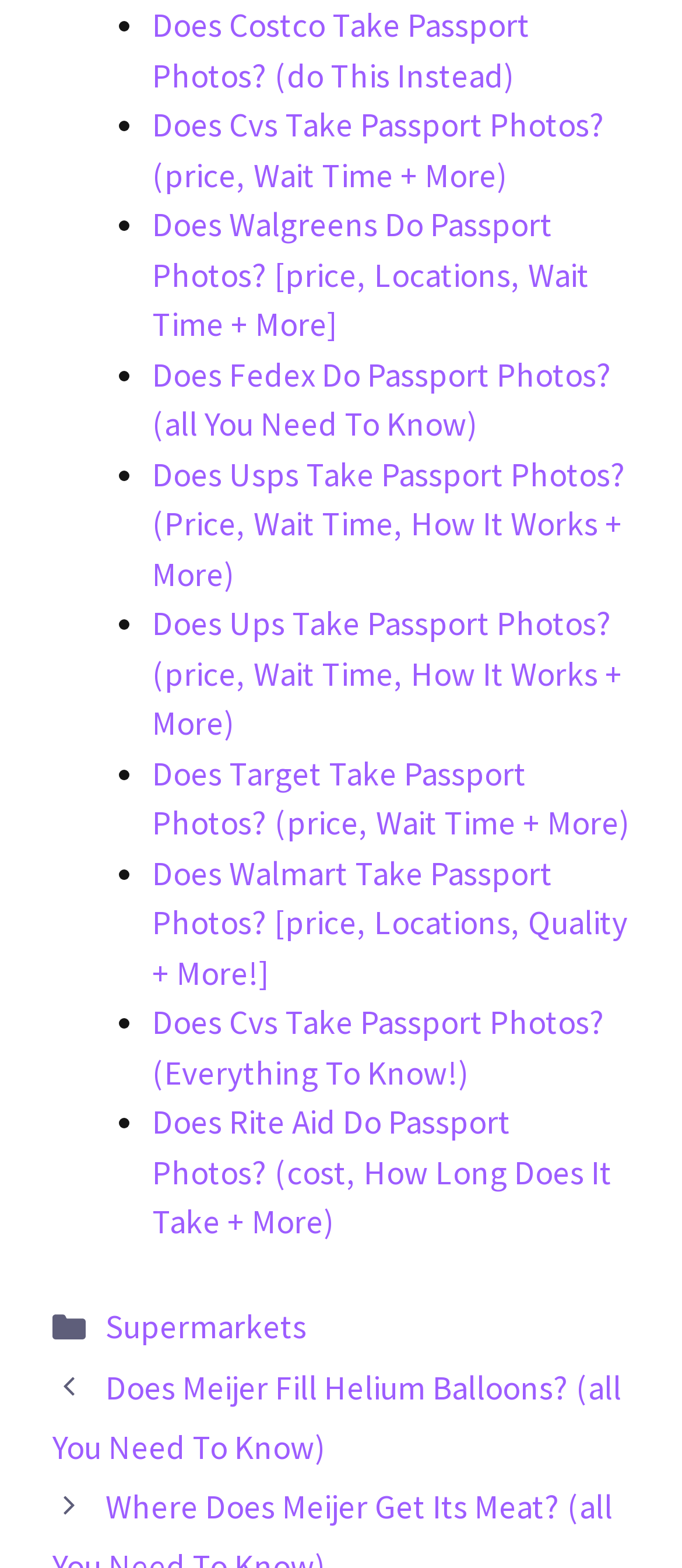Extract the bounding box coordinates for the described element: "Supermarkets". The coordinates should be represented as four float numbers between 0 and 1: [left, top, right, bottom].

[0.155, 0.833, 0.45, 0.859]